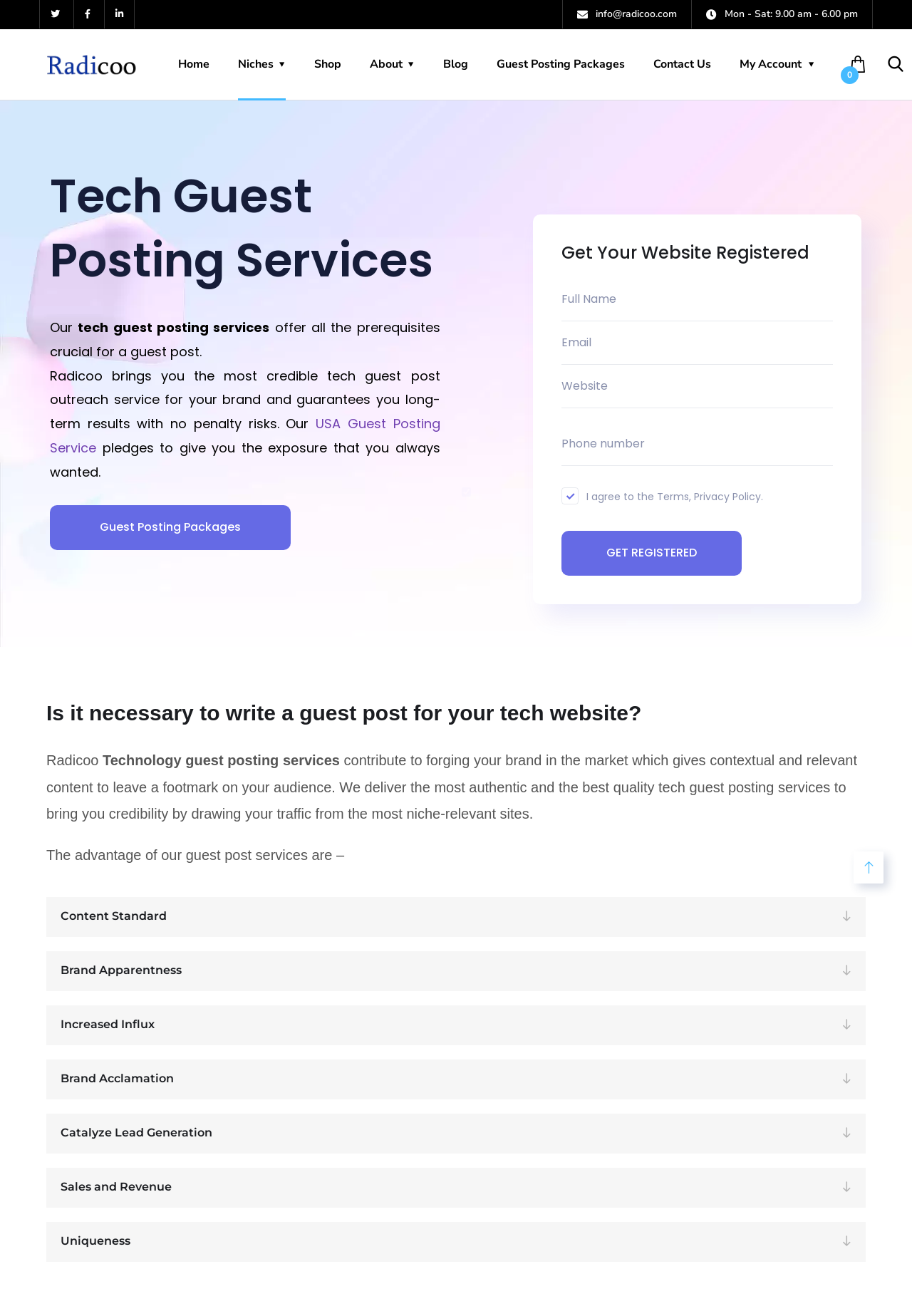Indicate the bounding box coordinates of the element that needs to be clicked to satisfy the following instruction: "Click the 'GET REGISTERED' button". The coordinates should be four float numbers between 0 and 1, i.e., [left, top, right, bottom].

[0.615, 0.403, 0.813, 0.437]